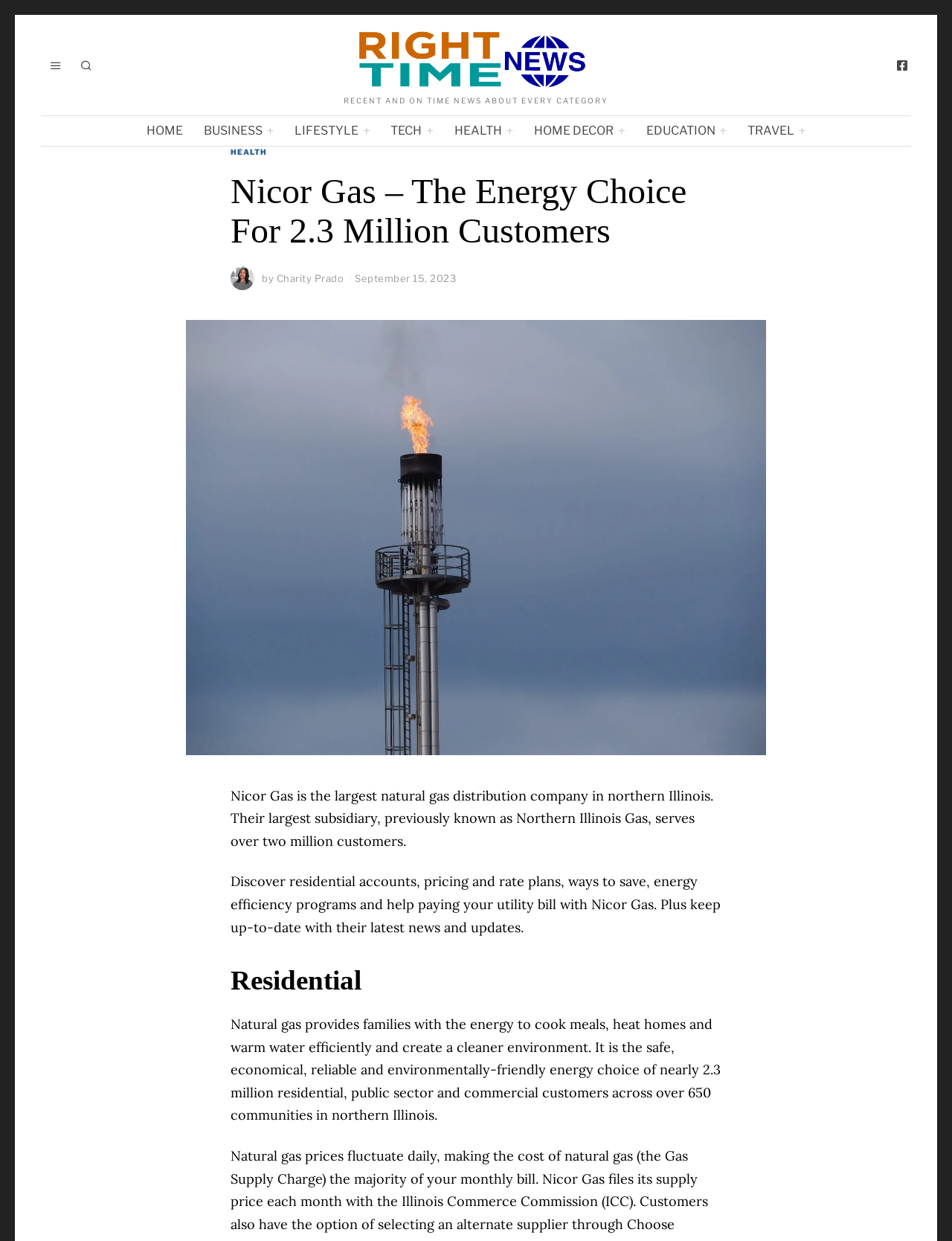Please mark the clickable region by giving the bounding box coordinates needed to complete this instruction: "Click the Charity Prado link".

[0.29, 0.219, 0.361, 0.229]